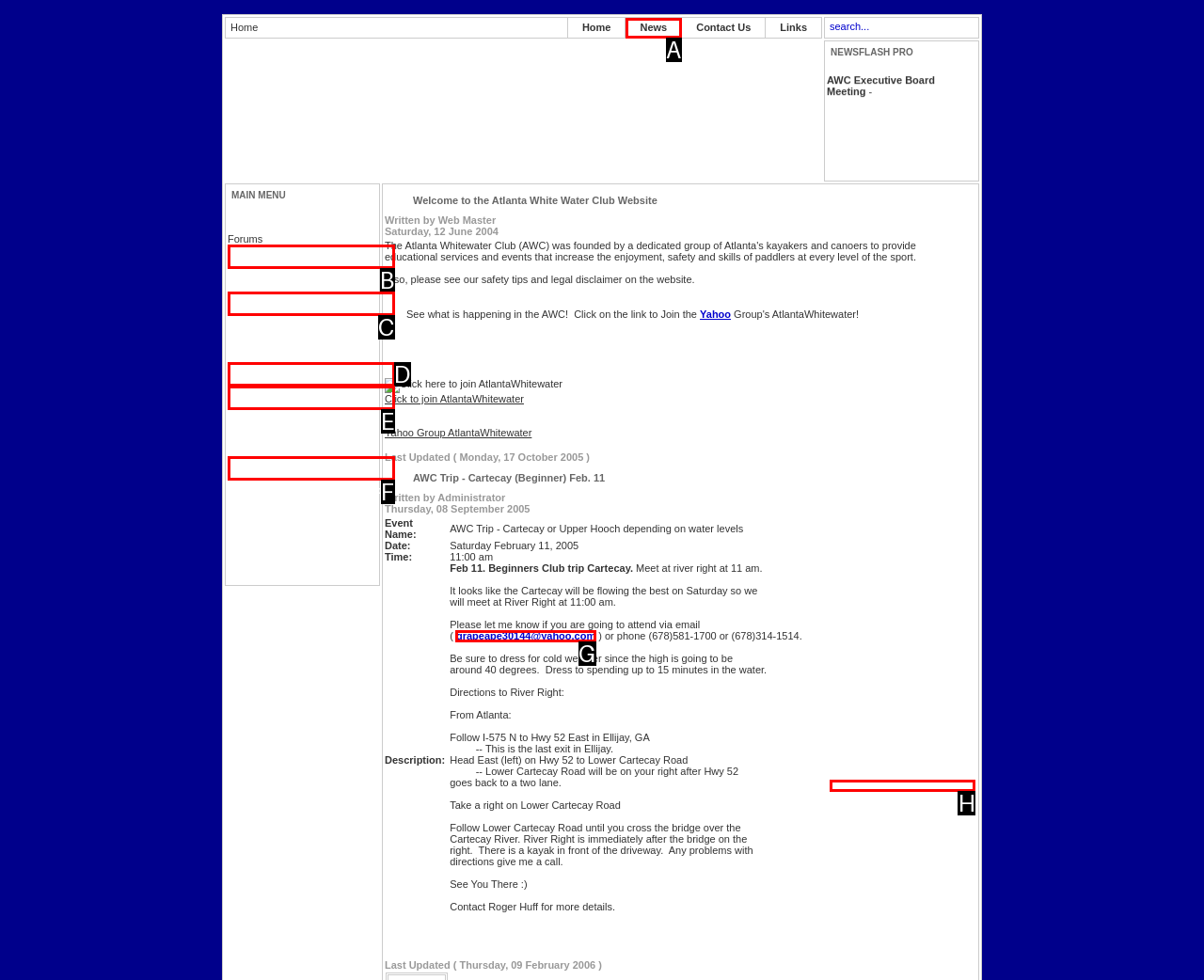Which option best describes: Search
Respond with the letter of the appropriate choice.

E